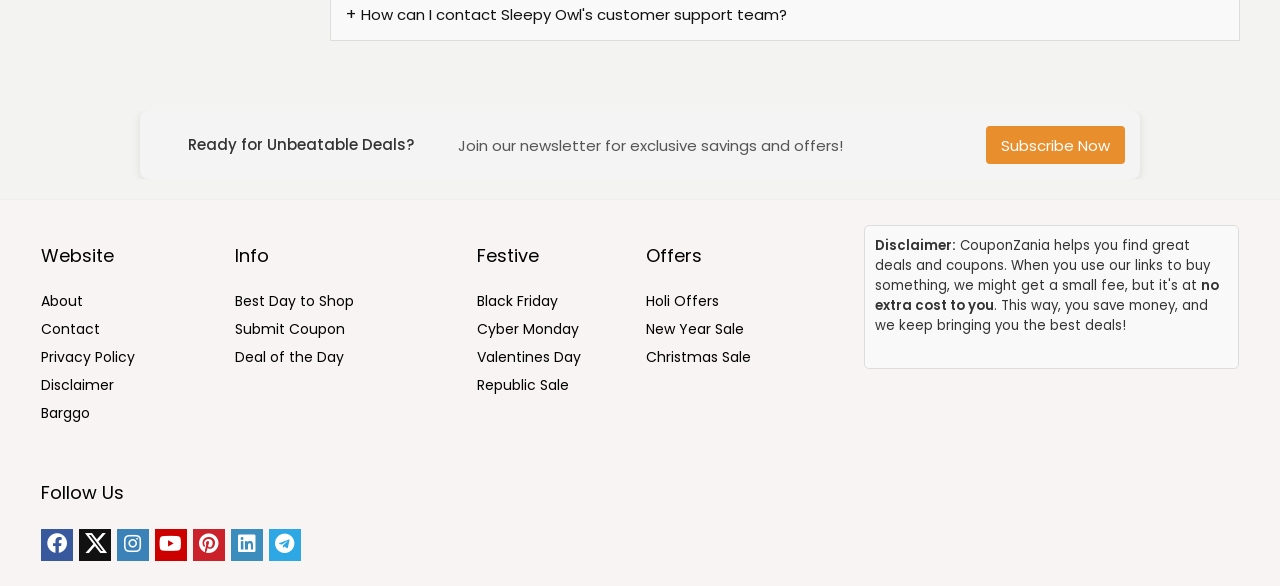What social media platforms can be followed?
Observe the image and answer the question with a one-word or short phrase response.

Multiple platforms